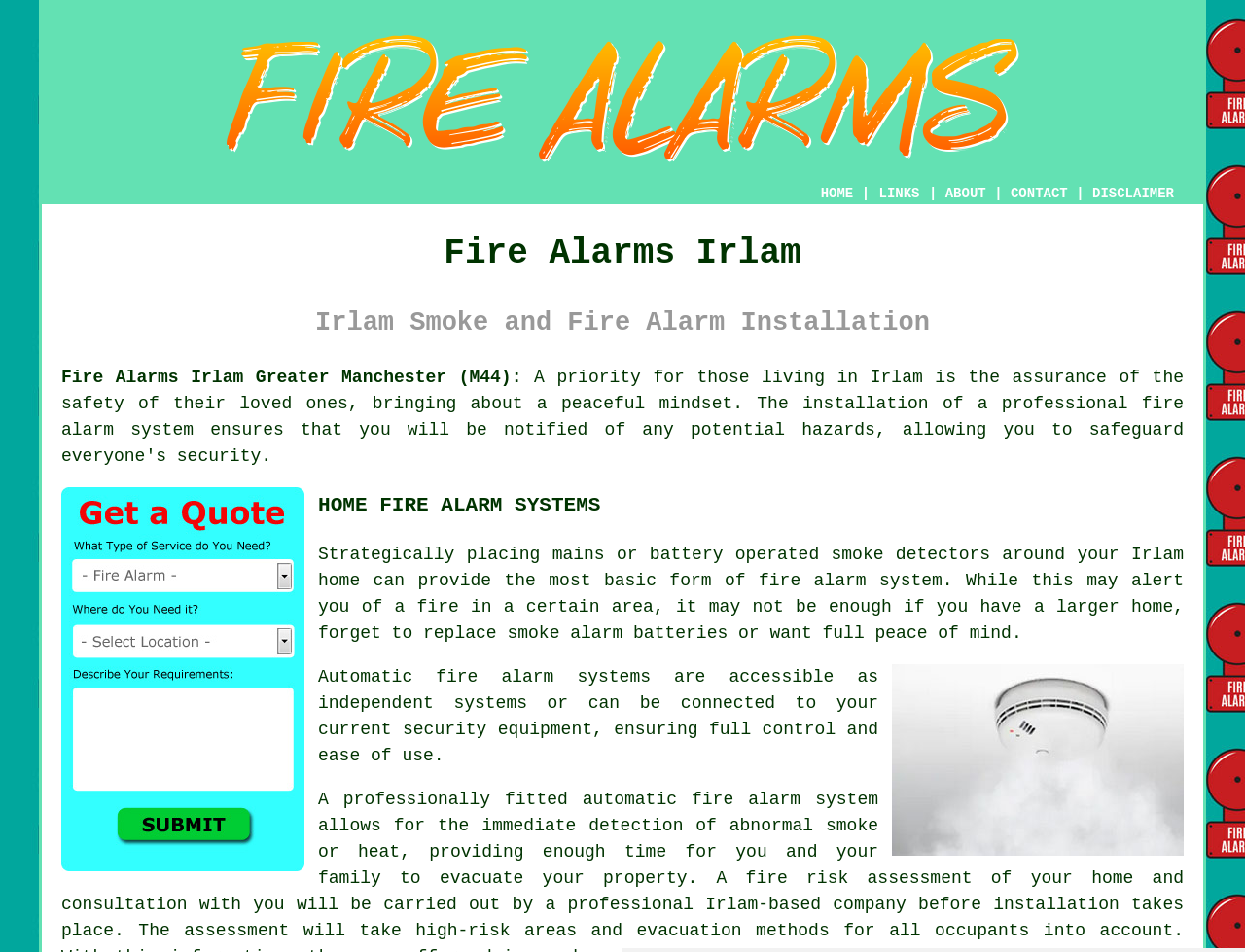What is the main topic of this webpage?
Please use the visual content to give a single word or phrase answer.

Fire Alarms Irlam